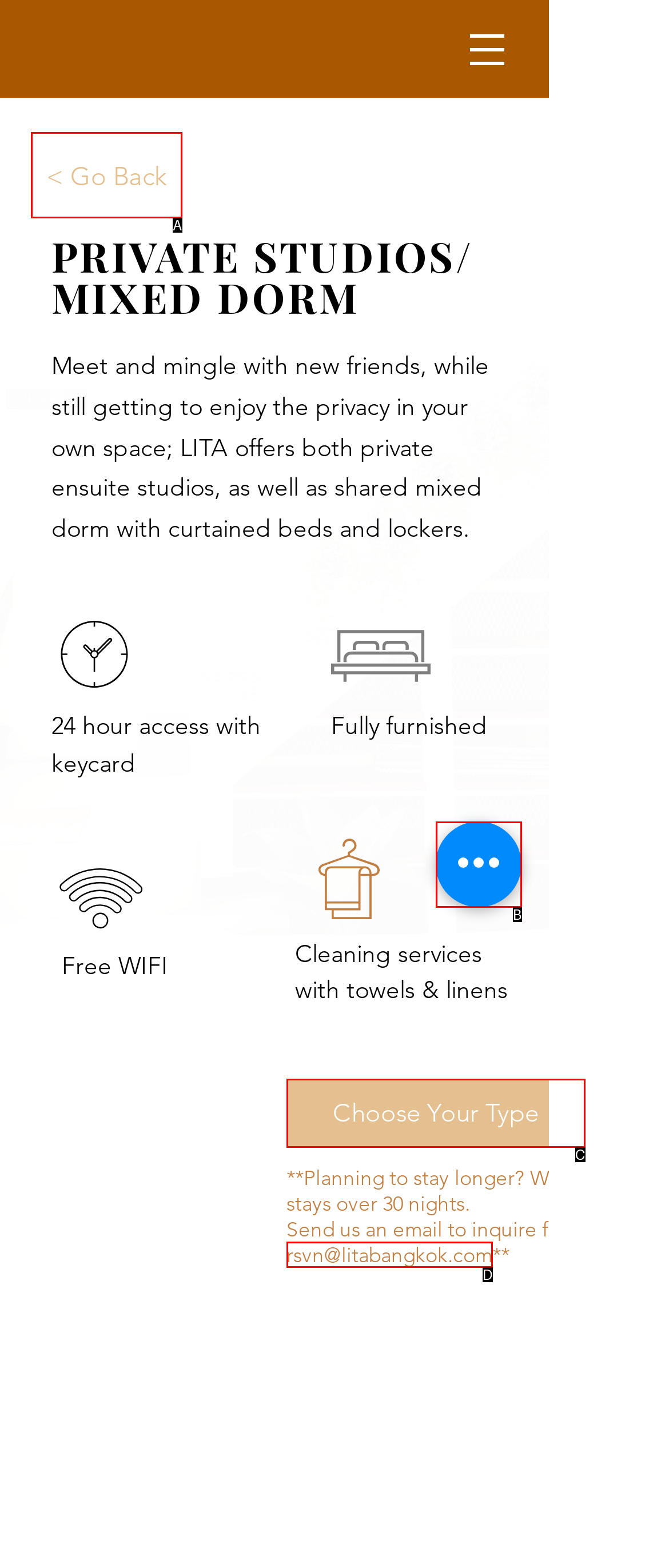Refer to the element description: aria-label="Quick actions" and identify the matching HTML element. State your answer with the appropriate letter.

B